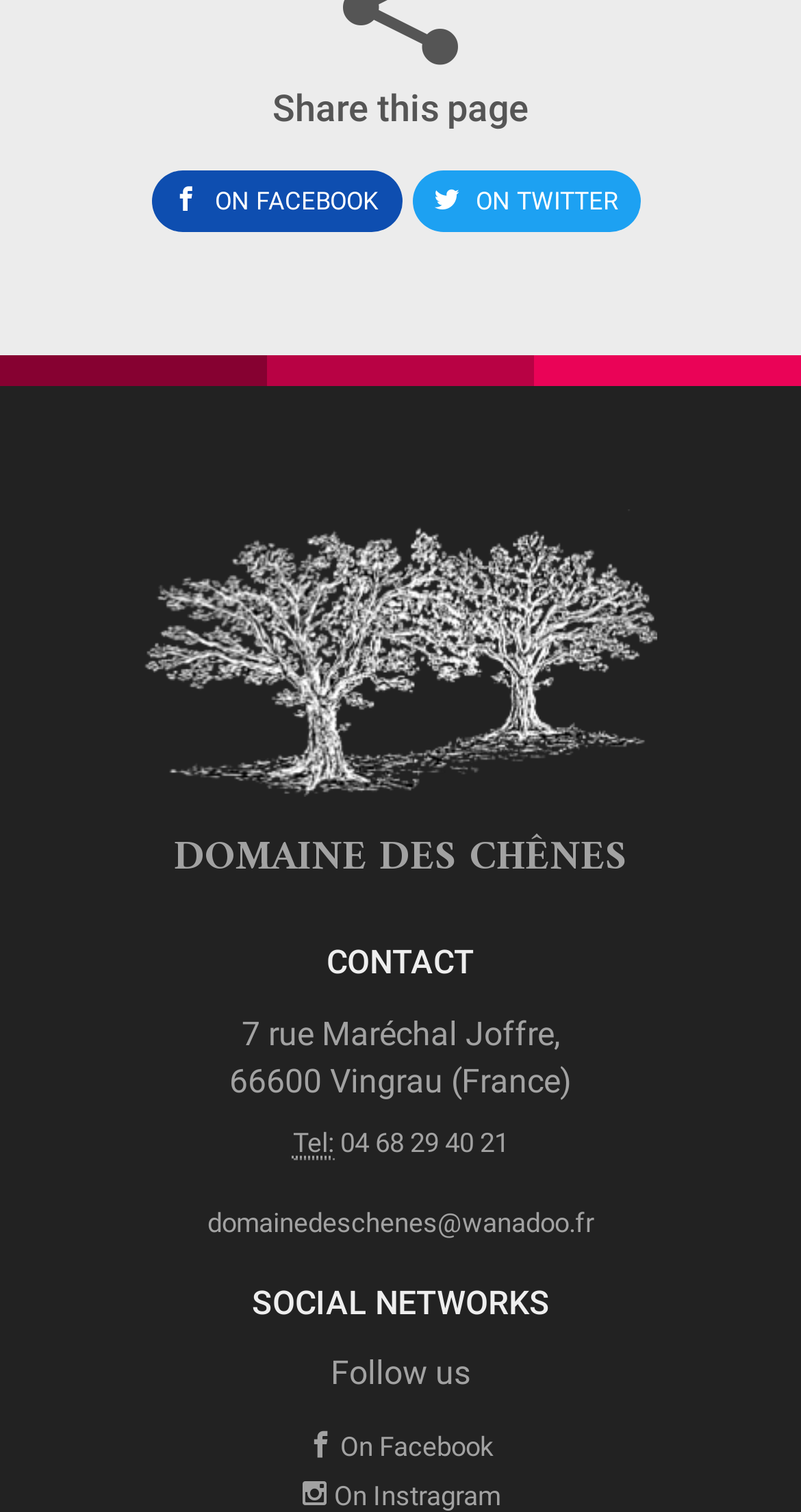From the element description: "domainedeschenes@wanadoo.fr", extract the bounding box coordinates of the UI element. The coordinates should be expressed as four float numbers between 0 and 1, in the order [left, top, right, bottom].

[0.259, 0.798, 0.741, 0.819]